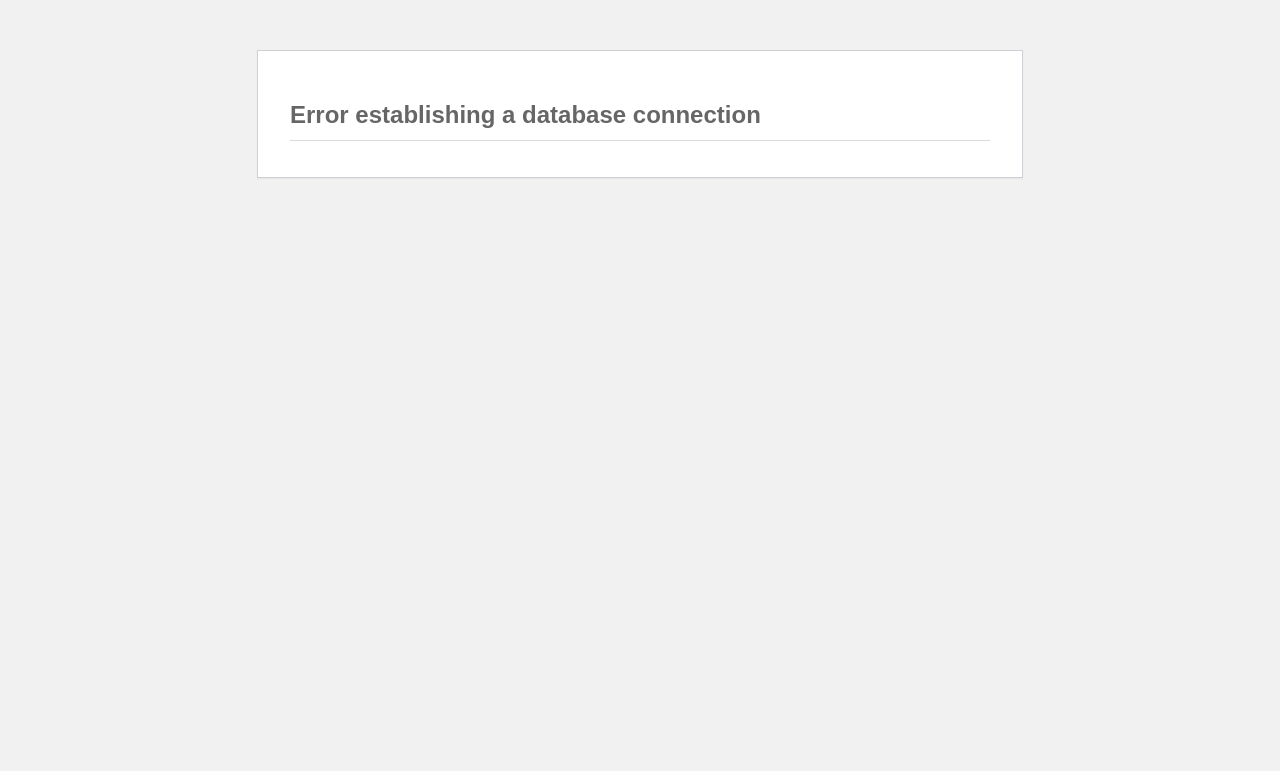Extract the main heading text from the webpage.

Error establishing a database connection